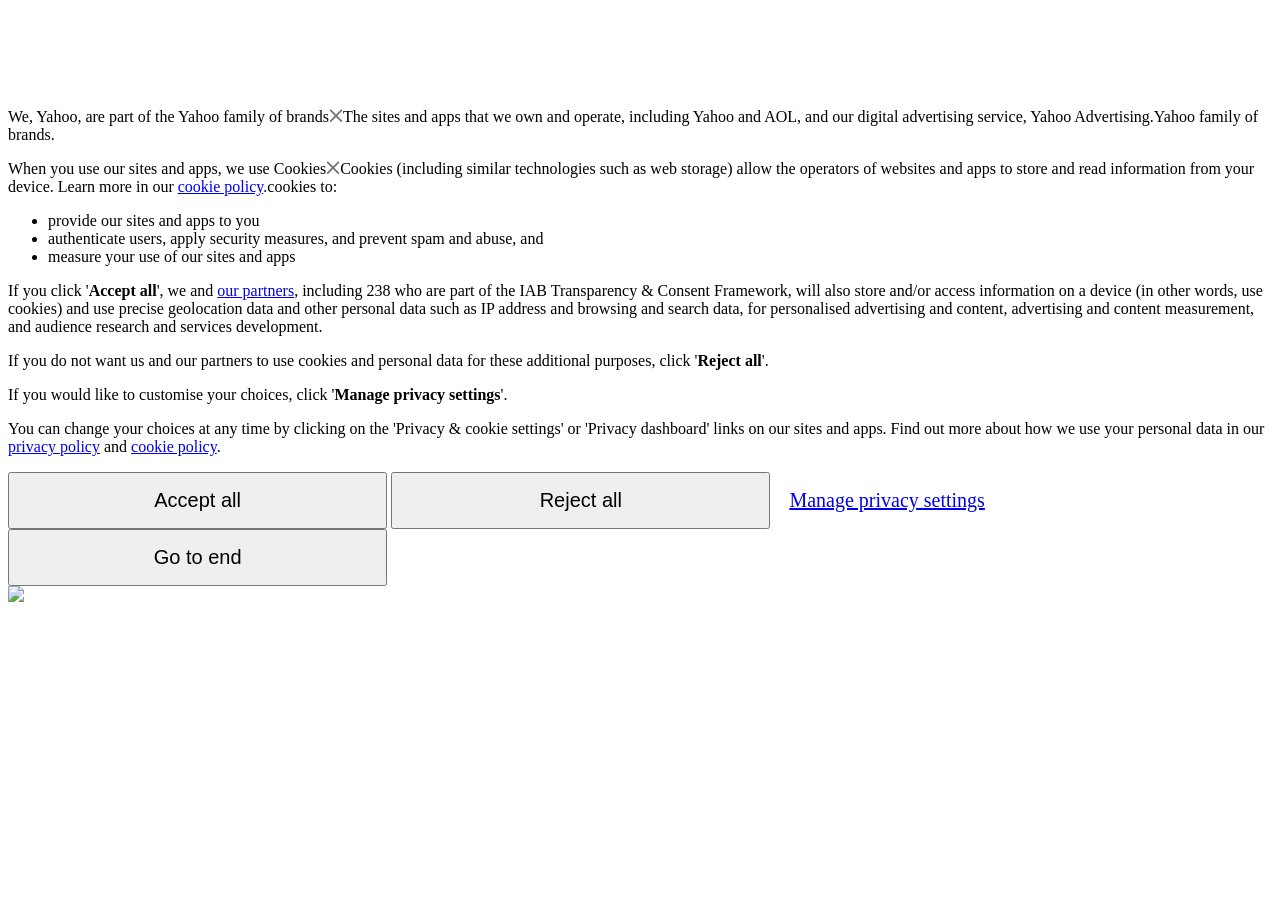Please indicate the bounding box coordinates of the element's region to be clicked to achieve the instruction: "Go to the 'privacy policy'". Provide the coordinates as four float numbers between 0 and 1, i.e., [left, top, right, bottom].

[0.006, 0.48, 0.078, 0.499]